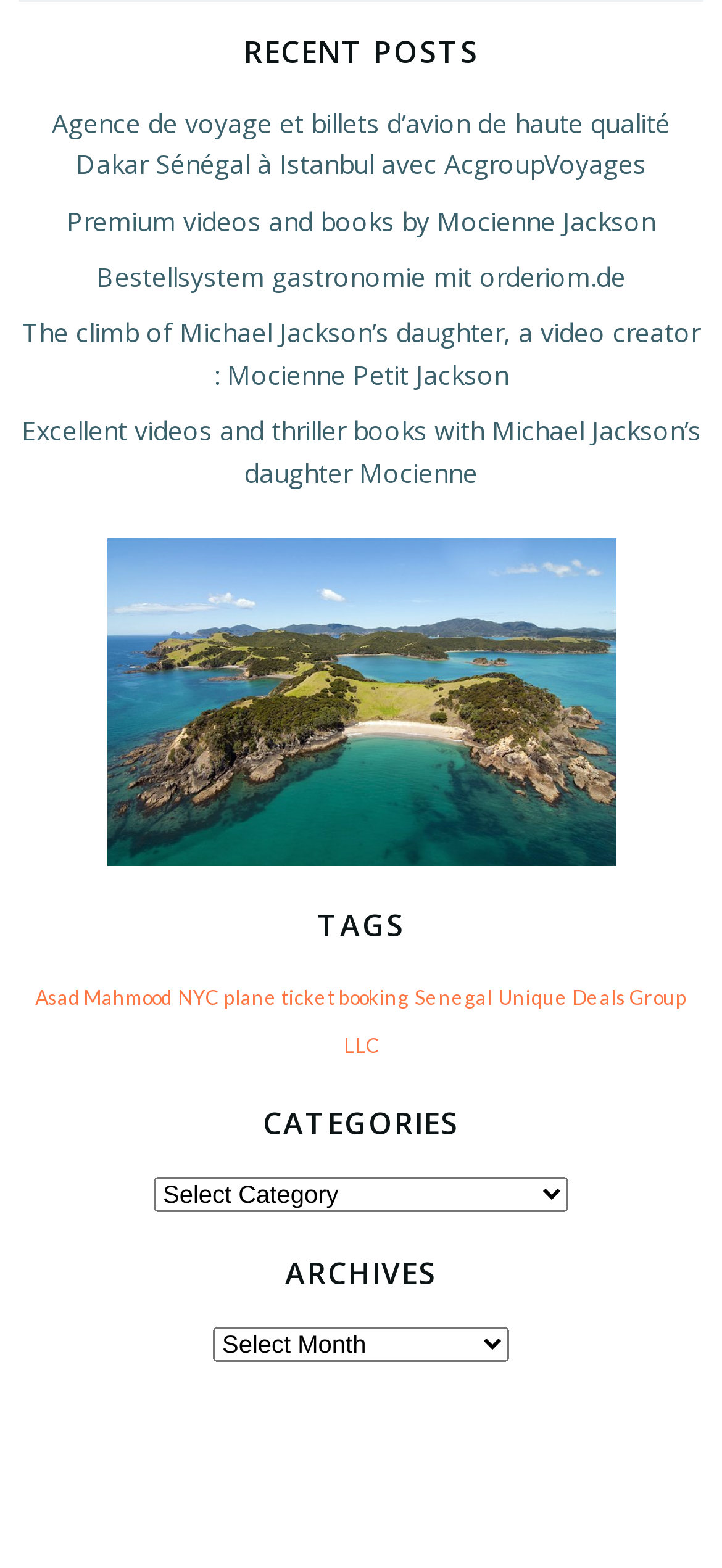Please determine the bounding box coordinates of the element to click in order to execute the following instruction: "read about Agence de voyage et billets d’avion de haute qualité Dakar Sénégal à Istanbul avec AcgroupVoyages". The coordinates should be four float numbers between 0 and 1, specified as [left, top, right, bottom].

[0.072, 0.067, 0.928, 0.116]